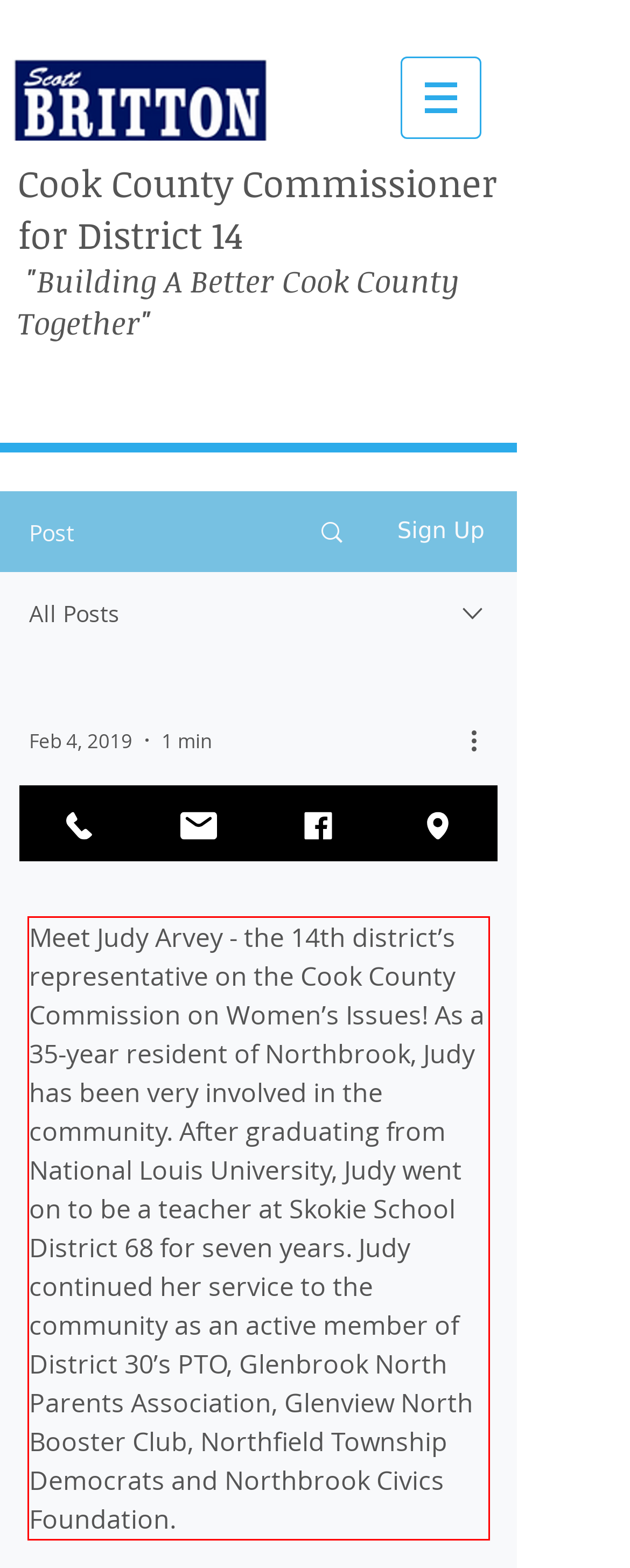View the screenshot of the webpage and identify the UI element surrounded by a red bounding box. Extract the text contained within this red bounding box.

Meet Judy Arvey - the 14th district’s representative on the Cook County Commission on Women’s Issues! As a 35-year resident of Northbrook, Judy has been very involved in the community. After graduating from National Louis University, Judy went on to be a teacher at Skokie School District 68 for seven years. Judy continued her service to the community as an active member of District 30’s PTO, Glenbrook North Parents Association, Glenview North Booster Club, Northfield Township Democrats and Northbrook Civics Foundation.